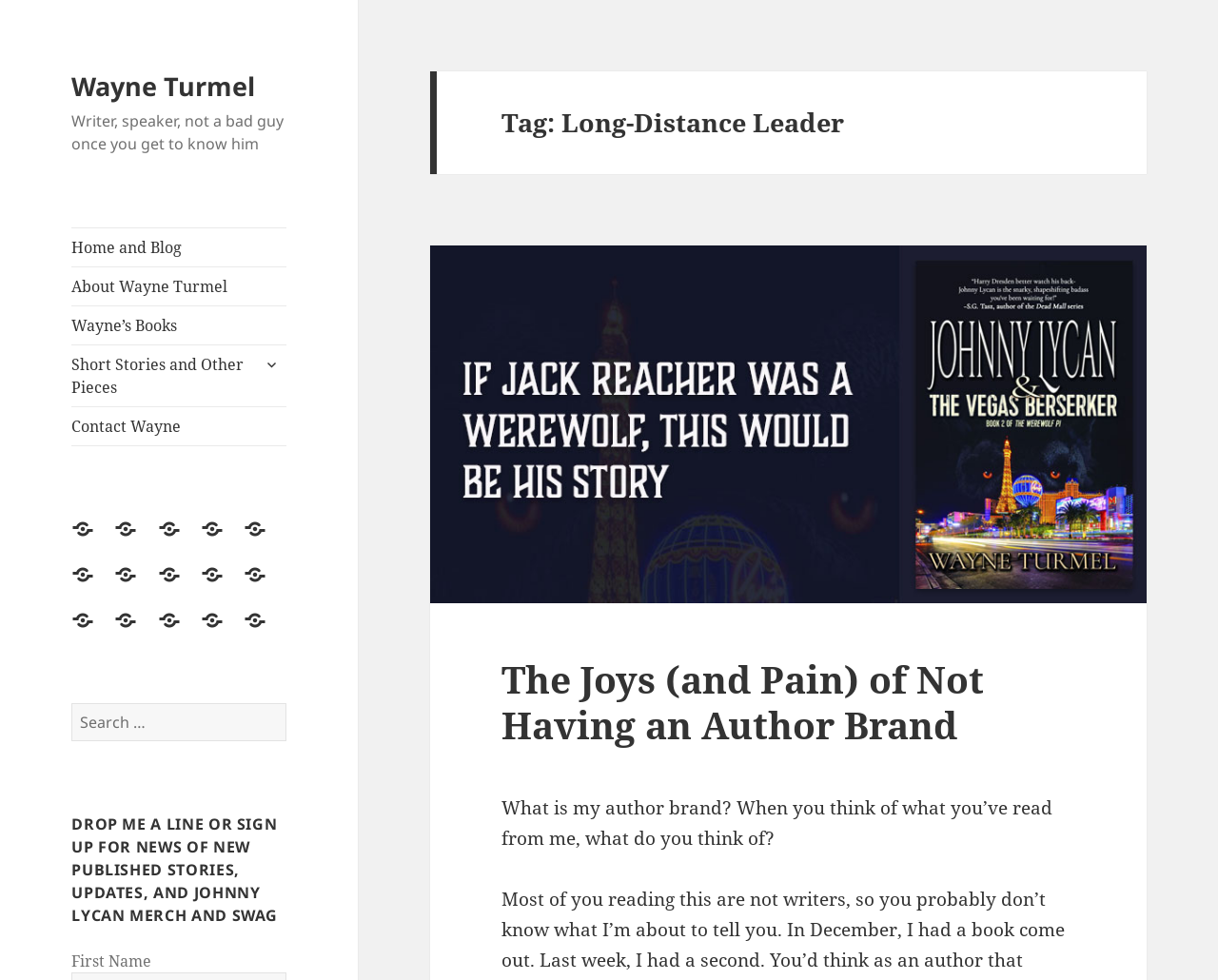Using the given element description, provide the bounding box coordinates (top-left x, top-left y, bottom-right x, bottom-right y) for the corresponding UI element in the screenshot: Short Story: The Clairtangentist

[0.059, 0.575, 0.096, 0.621]